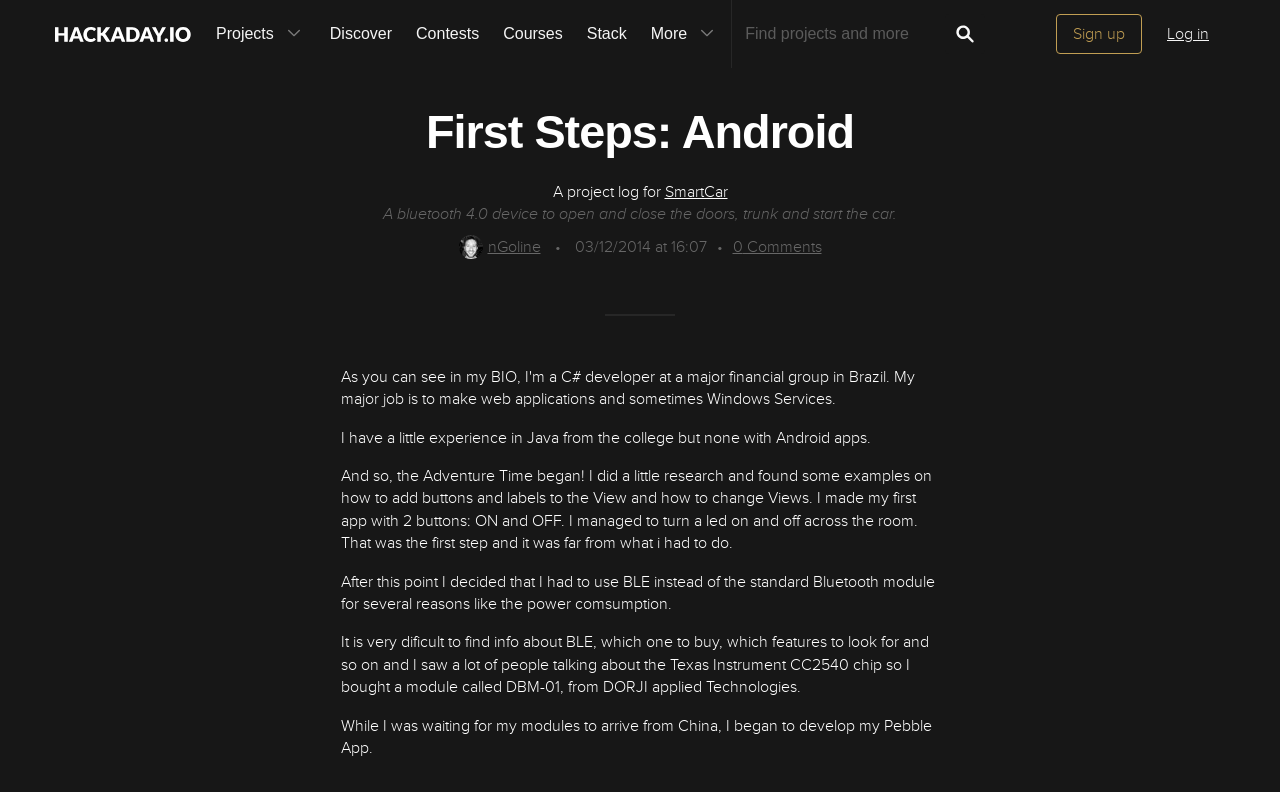What is the purpose of the textbox?
Based on the image, give a concise answer in the form of a single word or short phrase.

Search